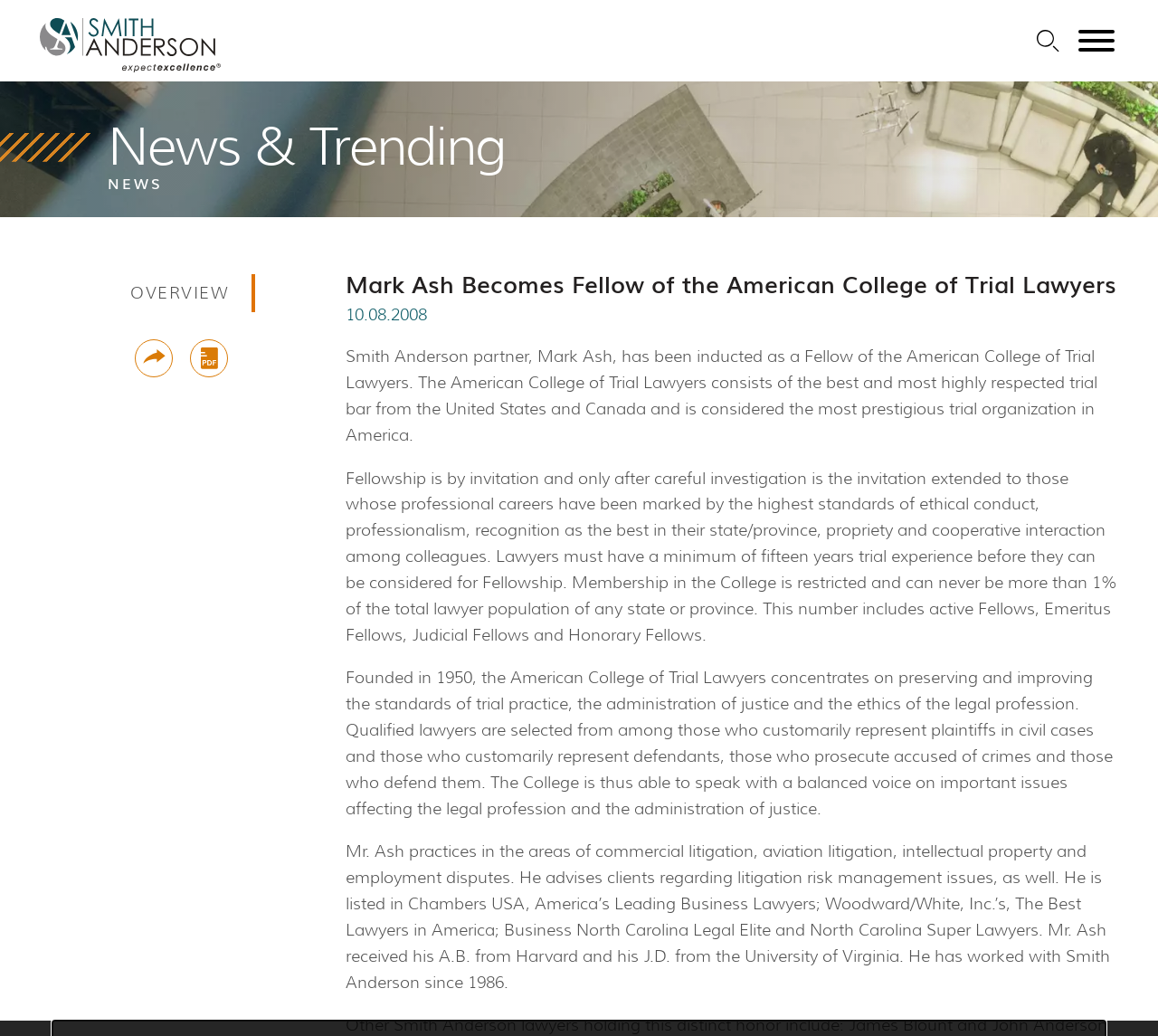Determine the main text heading of the webpage and provide its content.

Mark Ash Becomes Fellow of the American College of Trial Lawyers